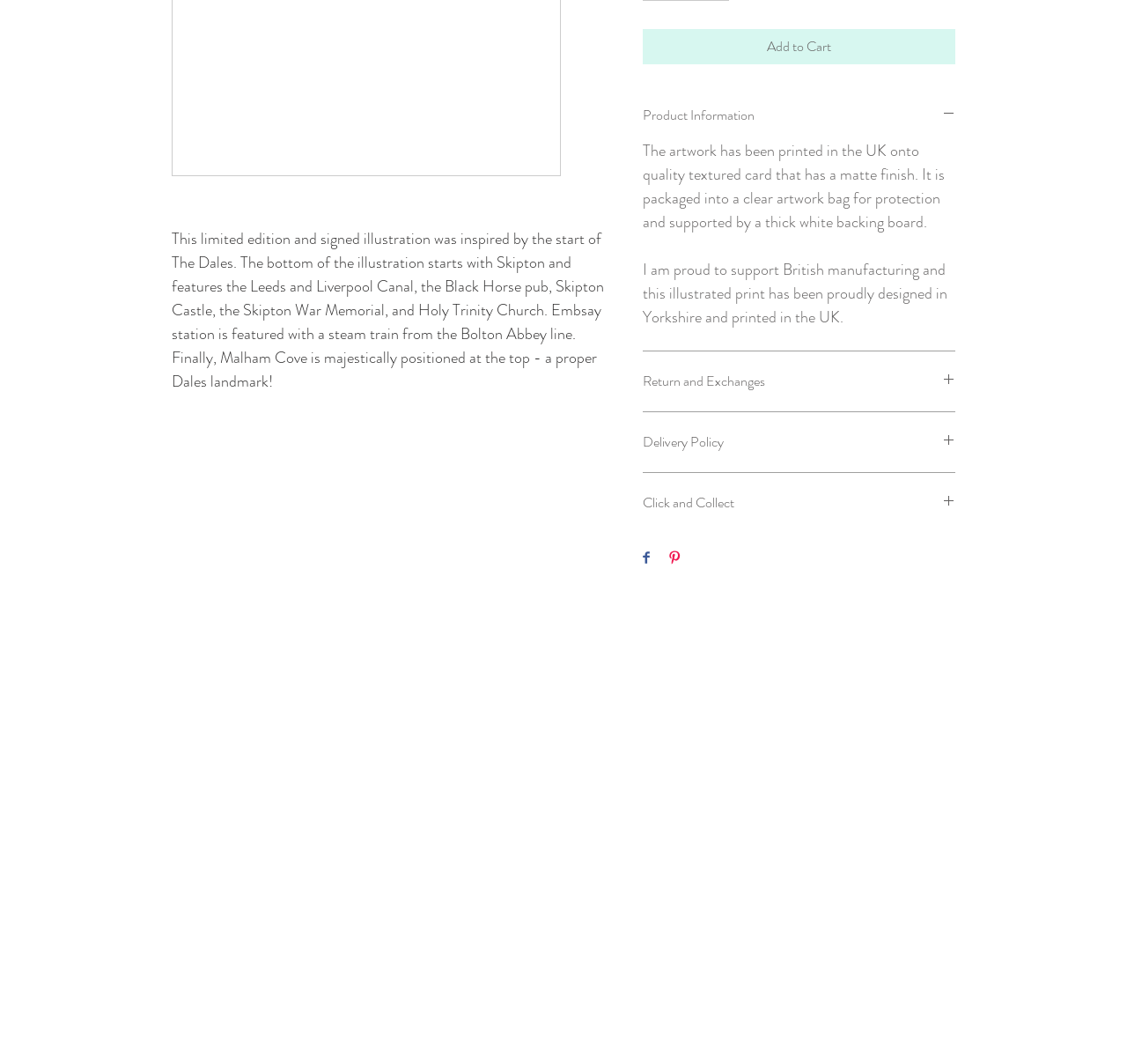Locate the UI element described as follows: "Click and Collect". Return the bounding box coordinates as four float numbers between 0 and 1 in the order [left, top, right, bottom].

[0.57, 0.464, 0.848, 0.481]